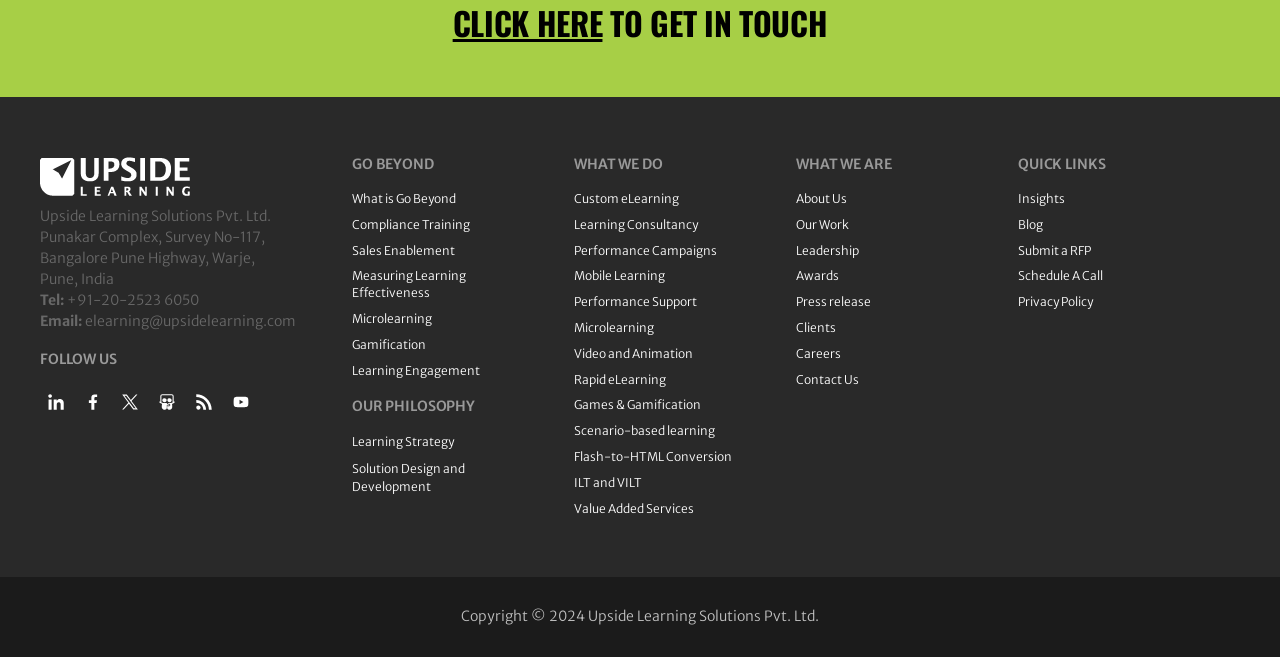Identify the bounding box coordinates necessary to click and complete the given instruction: "Click the 'Logo of Upside Learning- Custom elearning solutions' link".

[0.031, 0.239, 0.148, 0.298]